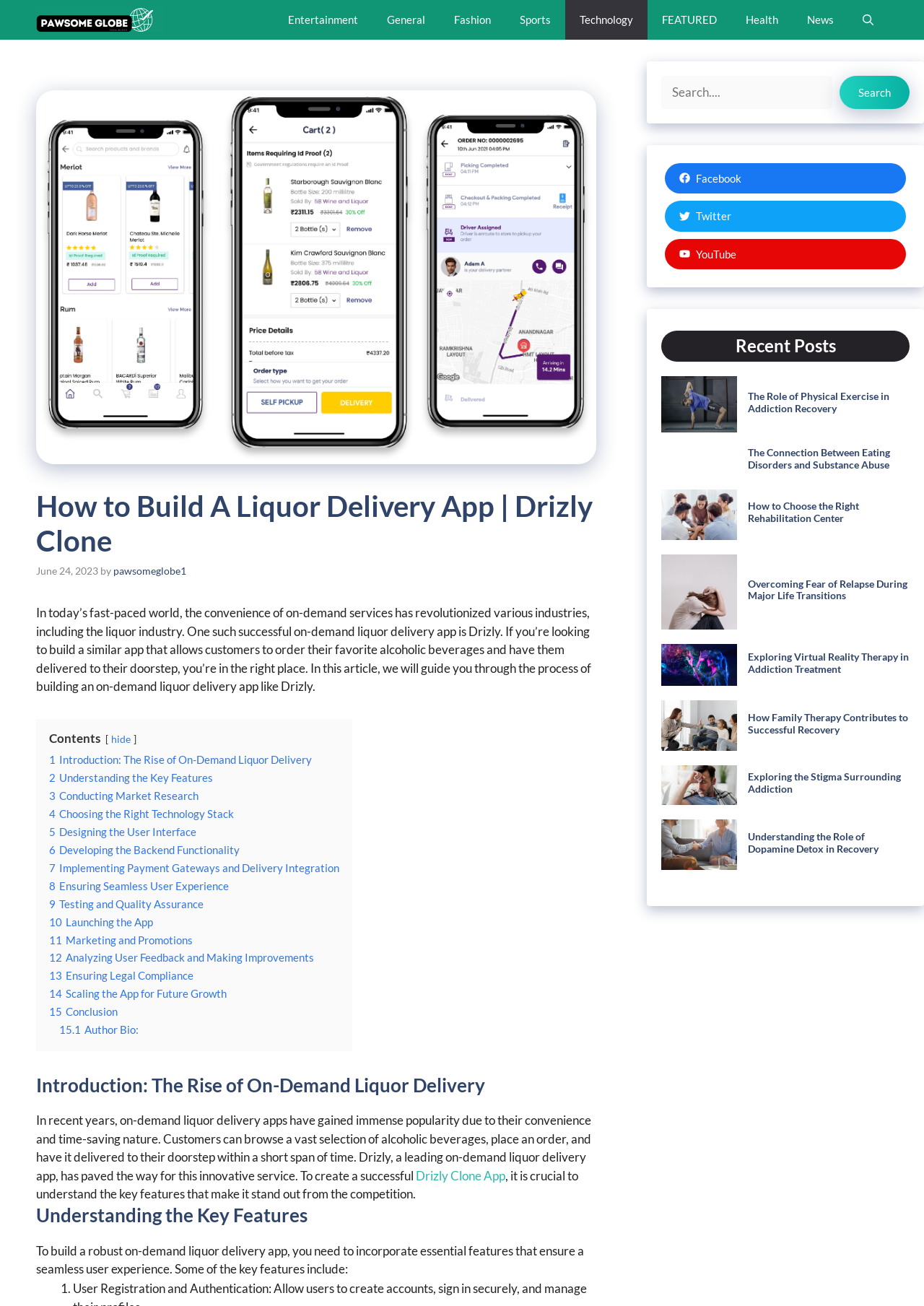What are the key features of a successful on-demand liquor delivery app?
Make sure to answer the question with a detailed and comprehensive explanation.

The article highlights the importance of incorporating essential features that ensure a seamless user experience, such as browsing a vast selection of alcoholic beverages, placing an order, and having it delivered to their doorstep within a short span of time.